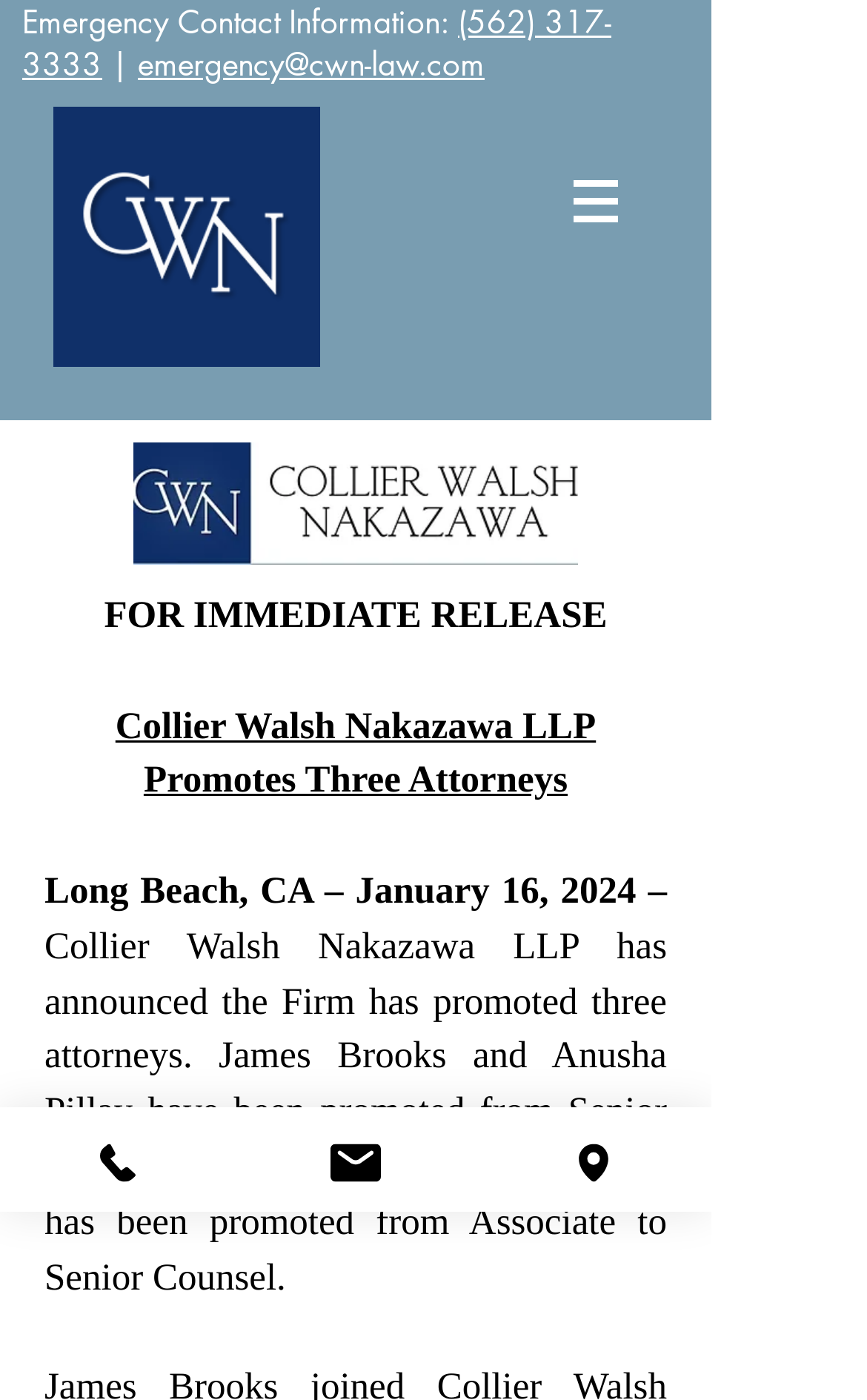How many attorneys were promoted?
Using the image as a reference, deliver a detailed and thorough answer to the question.

I read the press release on the webpage, which states that Collier Walsh Nakazawa LLP has promoted three attorneys. The names of the attorneys are James Brooks, Anusha Pillay, and Zachary Farley.